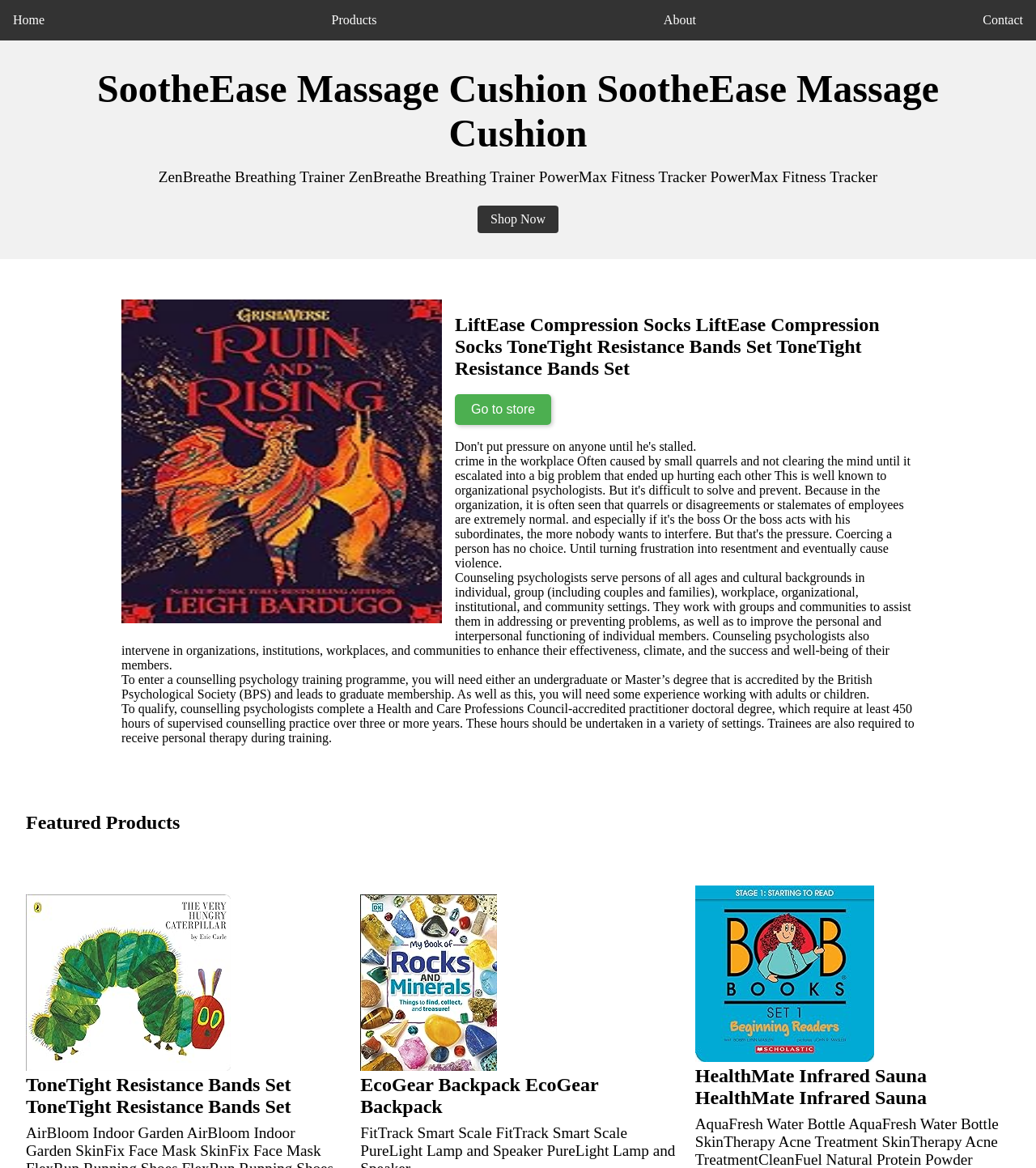Please provide a one-word or phrase answer to the question: 
What is required to enter a counseling psychology training program?

Undergraduate or Master's degree